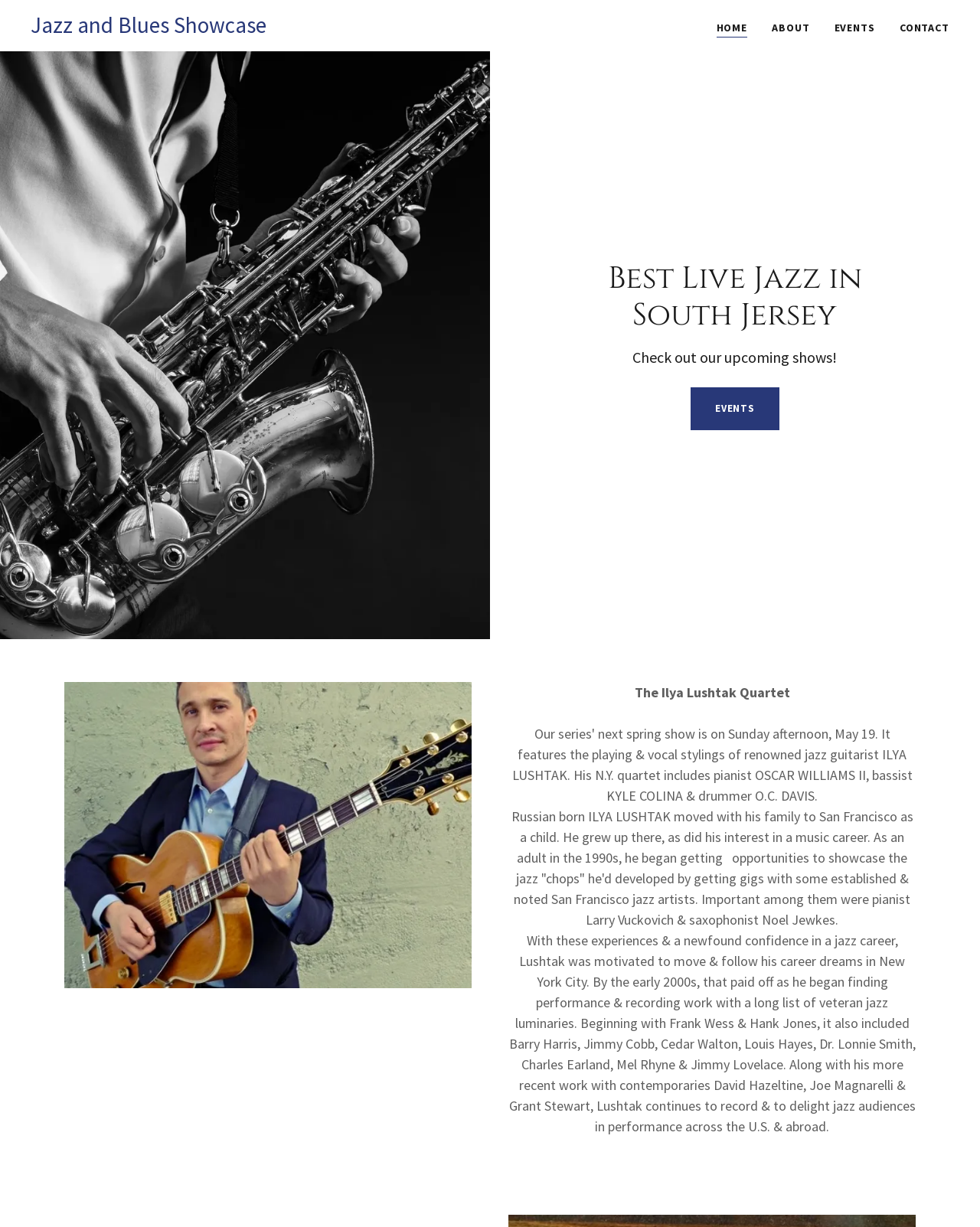What is the theme of the webpage?
Could you answer the question with a detailed and thorough explanation?

I looked at the overall content of the webpage, including the heading 'Best Live Jazz in South Jersey' and the text about Ilya Lushtak's jazz career, and determined that the theme of the webpage is jazz music.